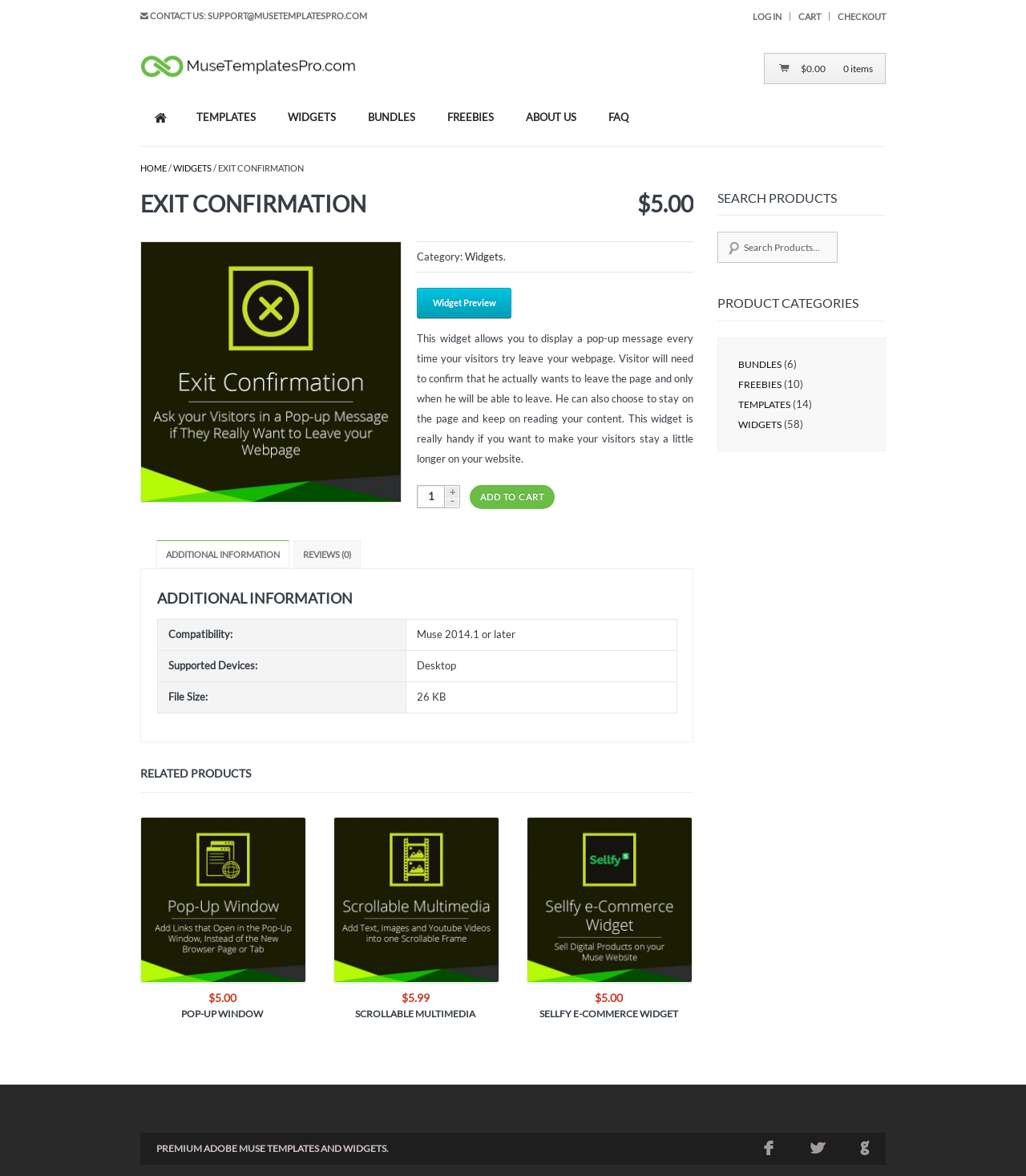Using the provided element description, identify the bounding box coordinates as (top-left x, top-left y, bottom-right x, bottom-right y). Ensure all values are between 0 and 1. Description: Templates

[0.176, 0.075, 0.265, 0.124]